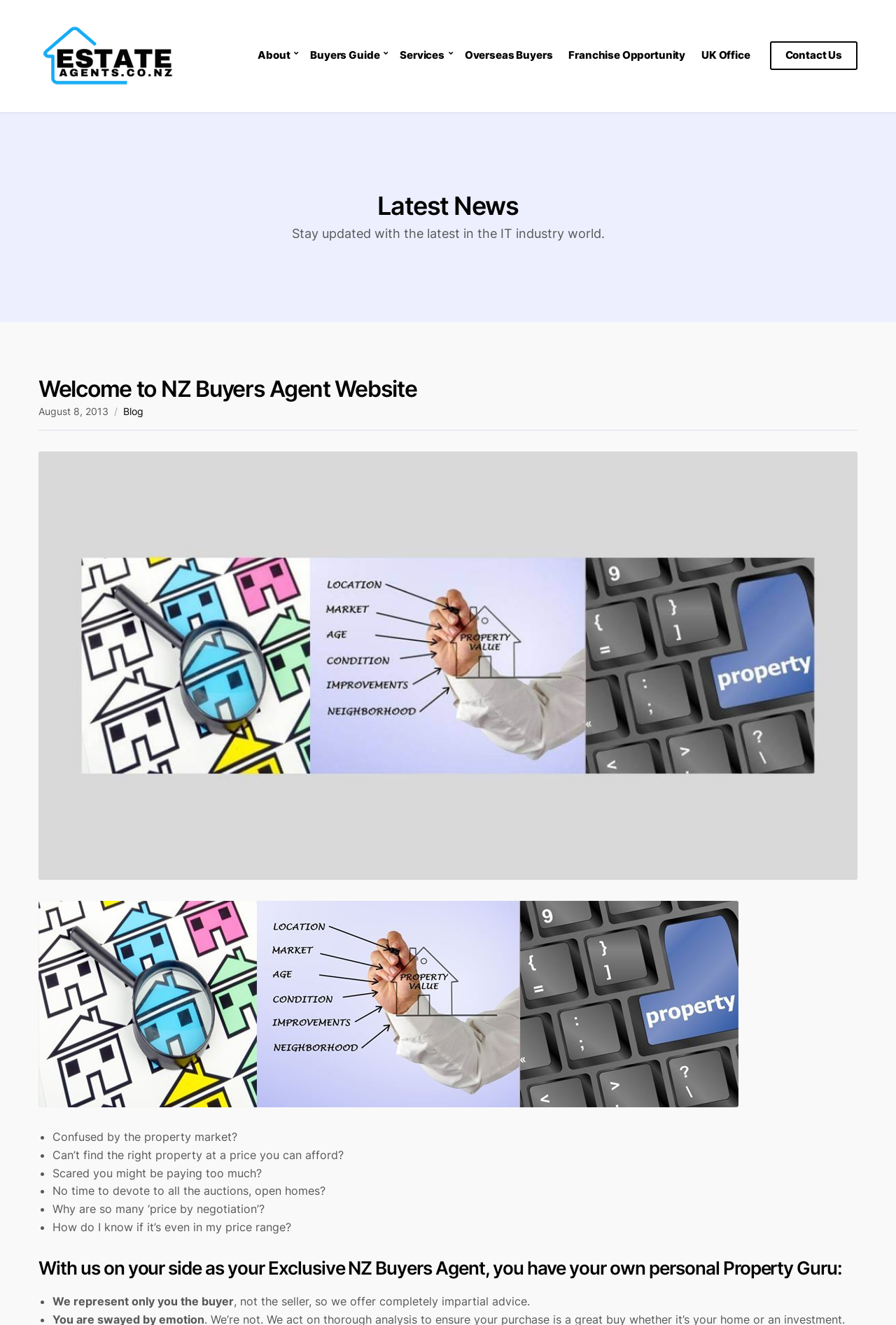Please reply to the following question using a single word or phrase: 
What are the main navigation links on the website?

About, Buyers Guide, Services, etc.